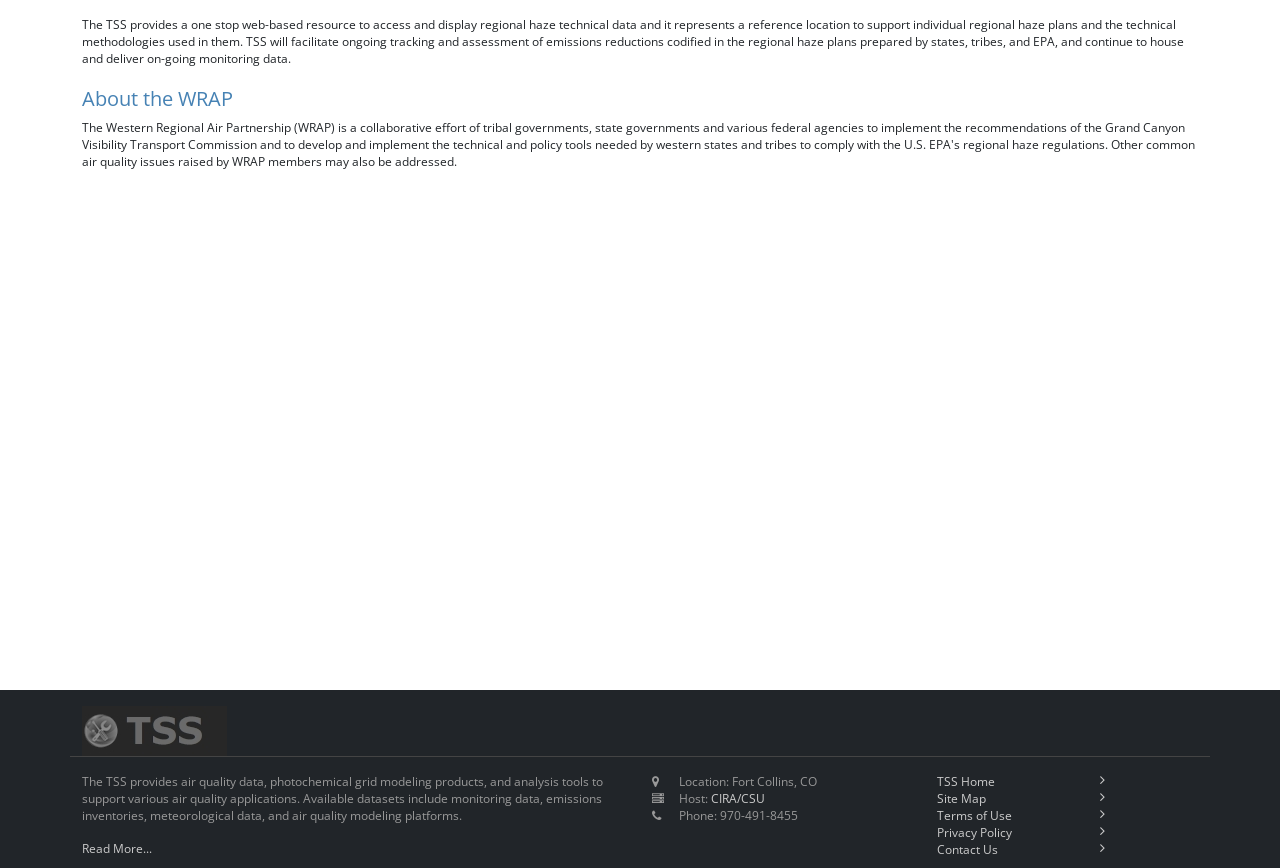Highlight the bounding box coordinates of the element that should be clicked to carry out the following instruction: "Click the 'TECH' link". The coordinates must be given as four float numbers ranging from 0 to 1, i.e., [left, top, right, bottom].

None